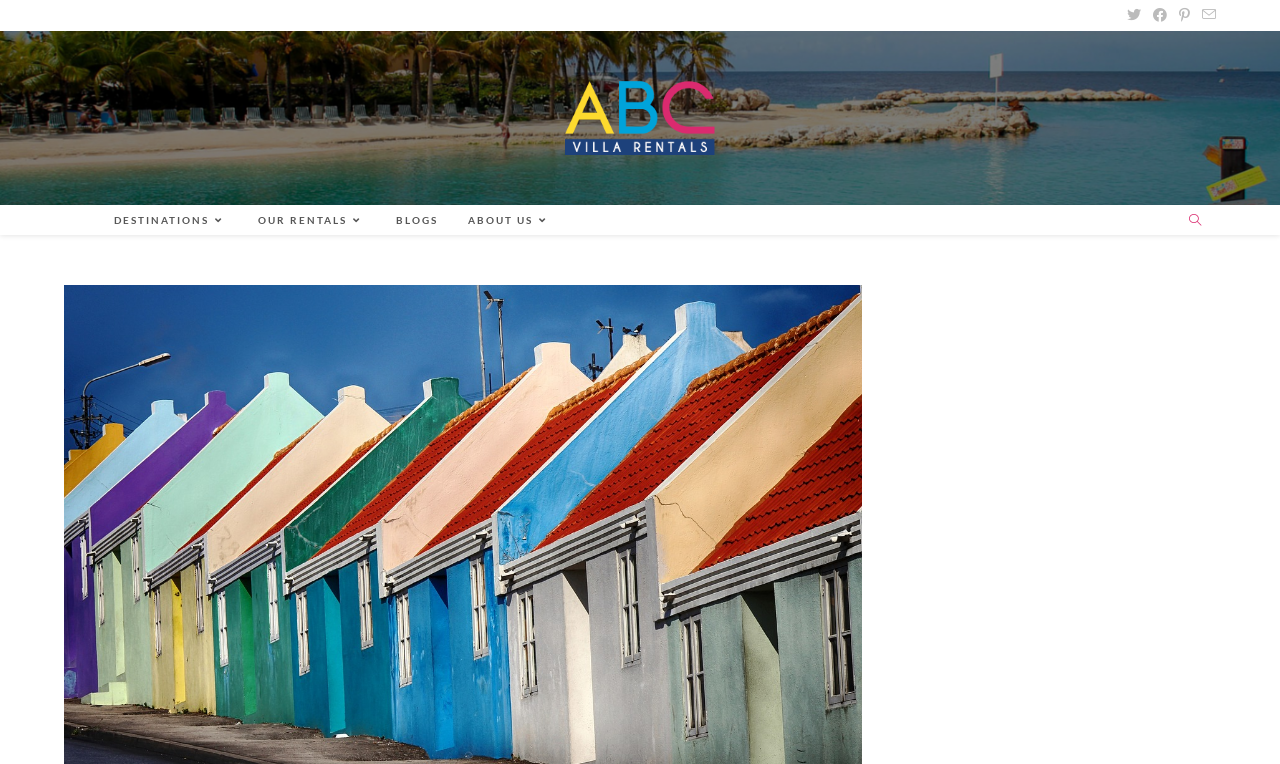What is the name of the blog?
Using the visual information, answer the question in a single word or phrase.

ABC Villa Rentals Blog